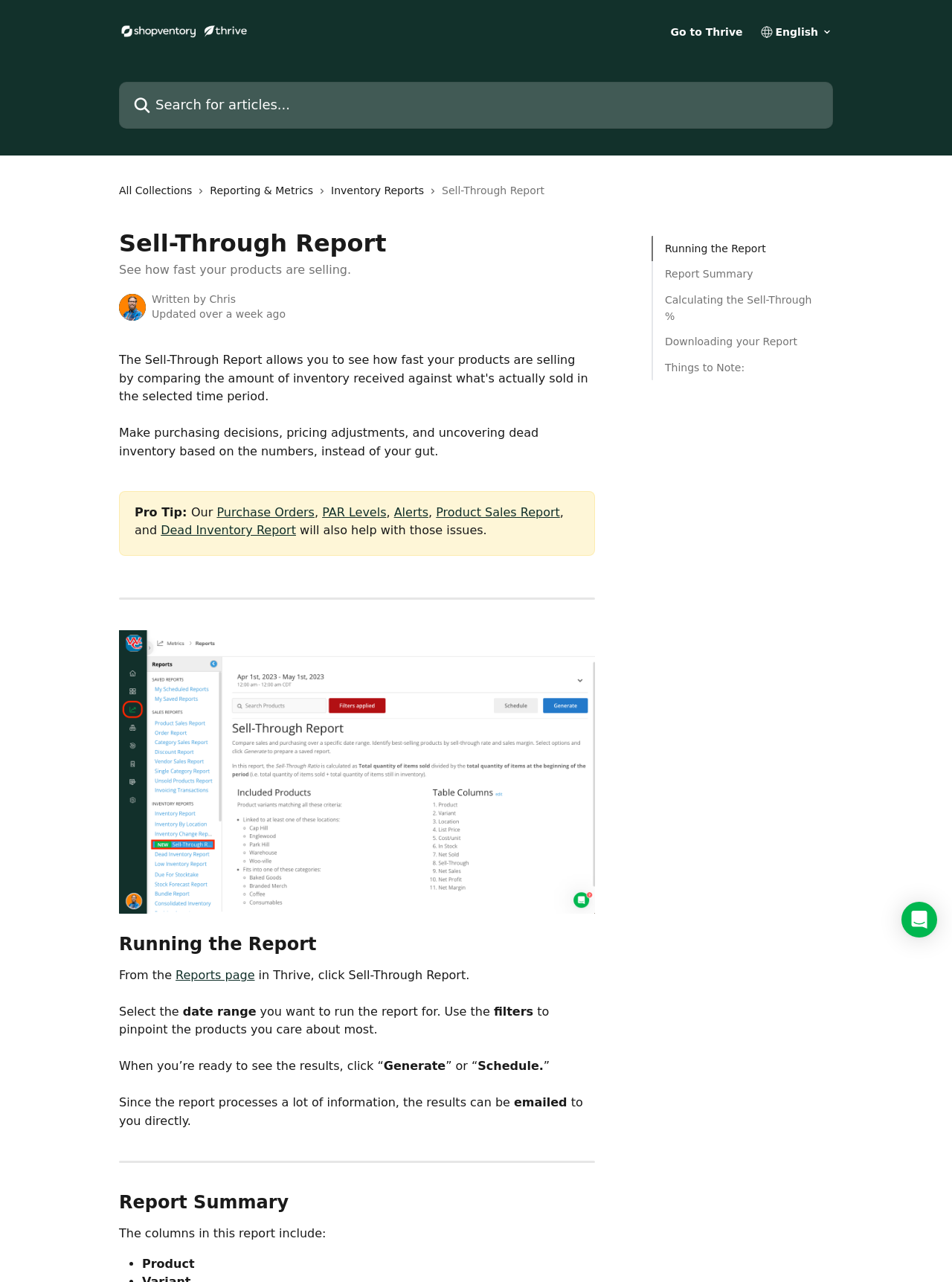Refer to the screenshot and give an in-depth answer to this question: How do I run the Sell-Through Report?

I found the answer by reading the instructions in the StaticText elements at coordinates [0.125, 0.755, 0.497, 0.766] and [0.125, 0.826, 0.571, 0.837]. The instructions mention clicking 'Generate' or 'Schedule' to run the report.